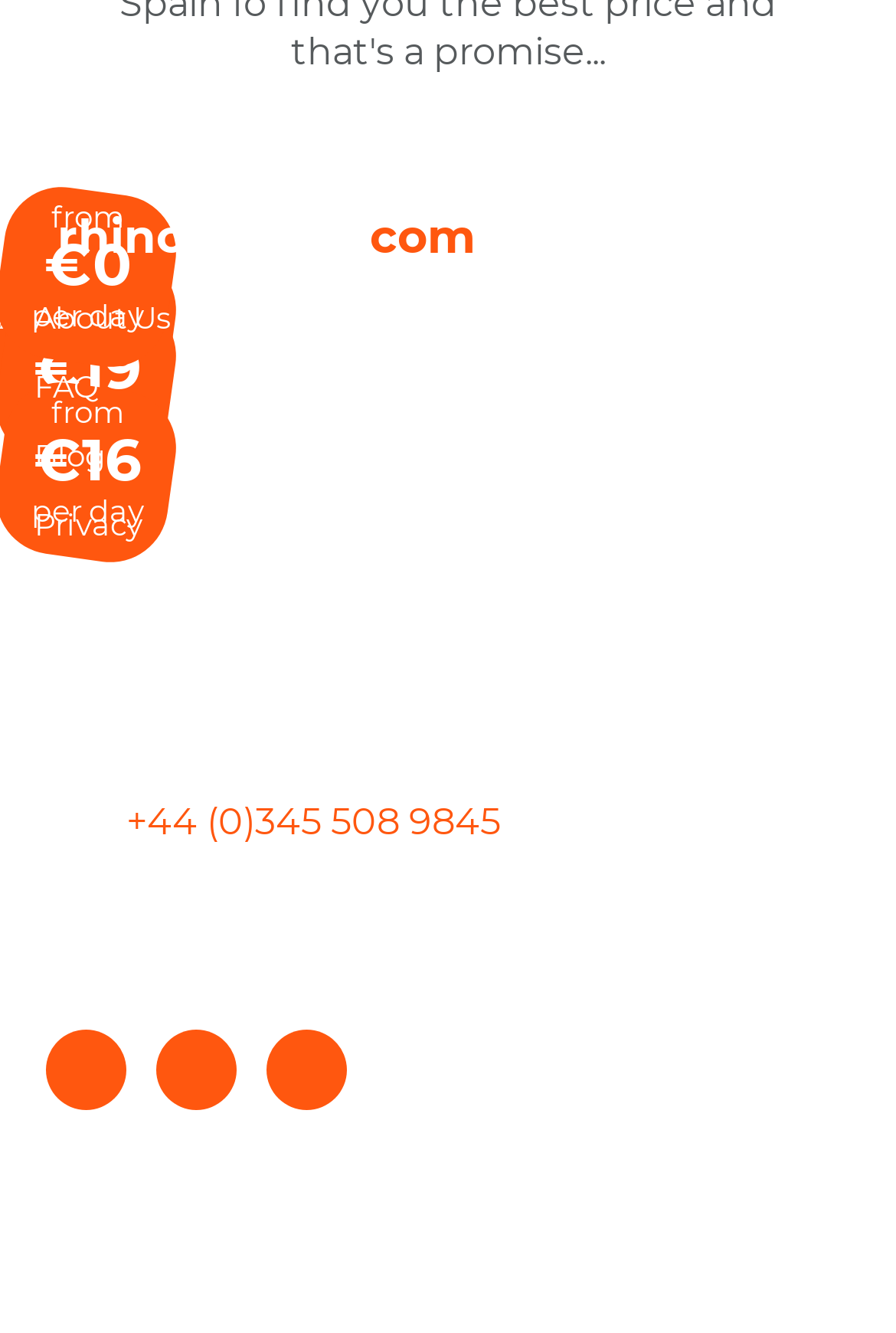Find the bounding box coordinates for the area you need to click to carry out the instruction: "View prices from €19 per day". The coordinates should be four float numbers between 0 and 1, indicated as [left, top, right, bottom].

[0.038, 0.25, 0.158, 0.302]